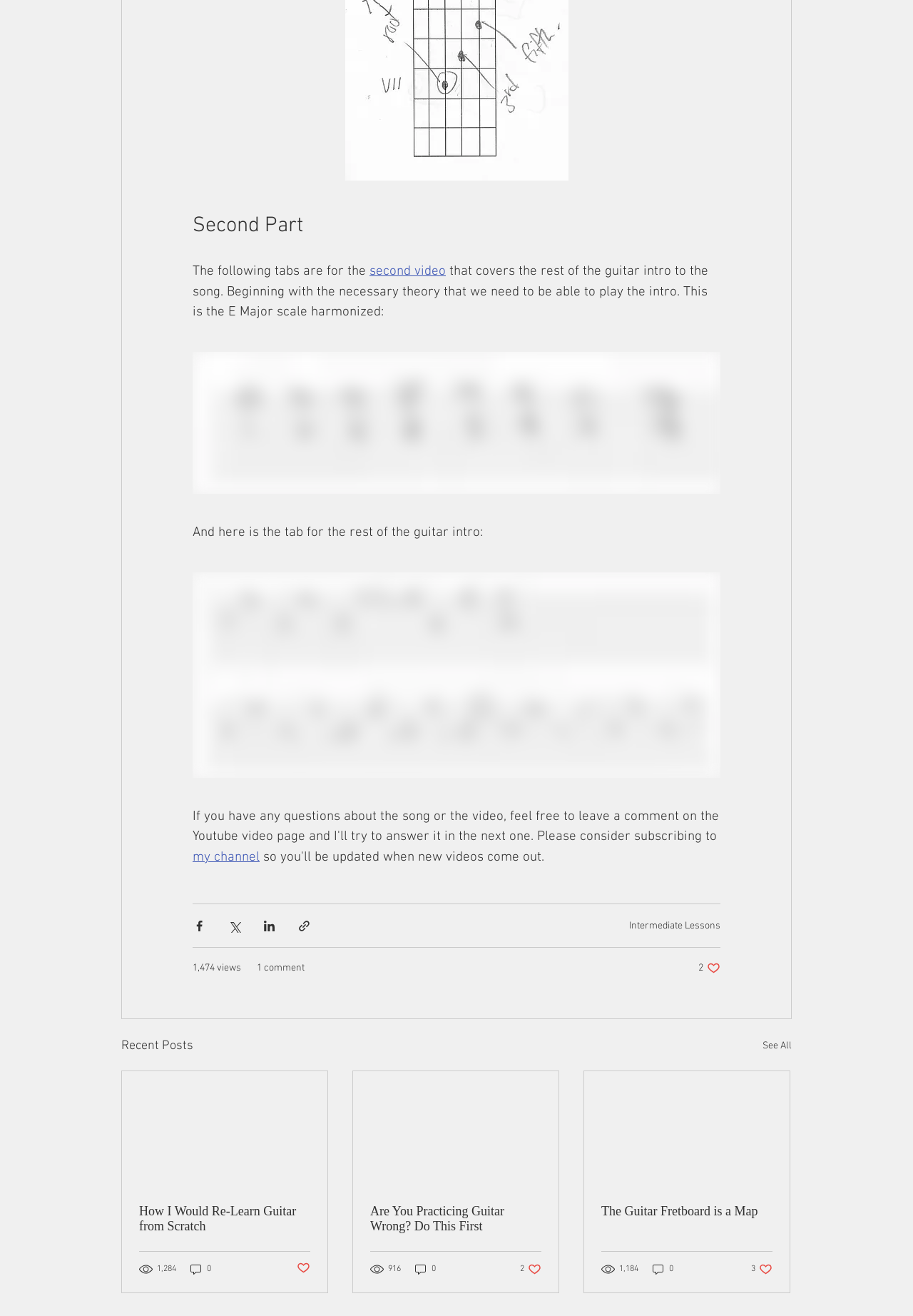Provide a brief response in the form of a single word or phrase:
What is the name of the scale harmonized on guitar?

E Major scale